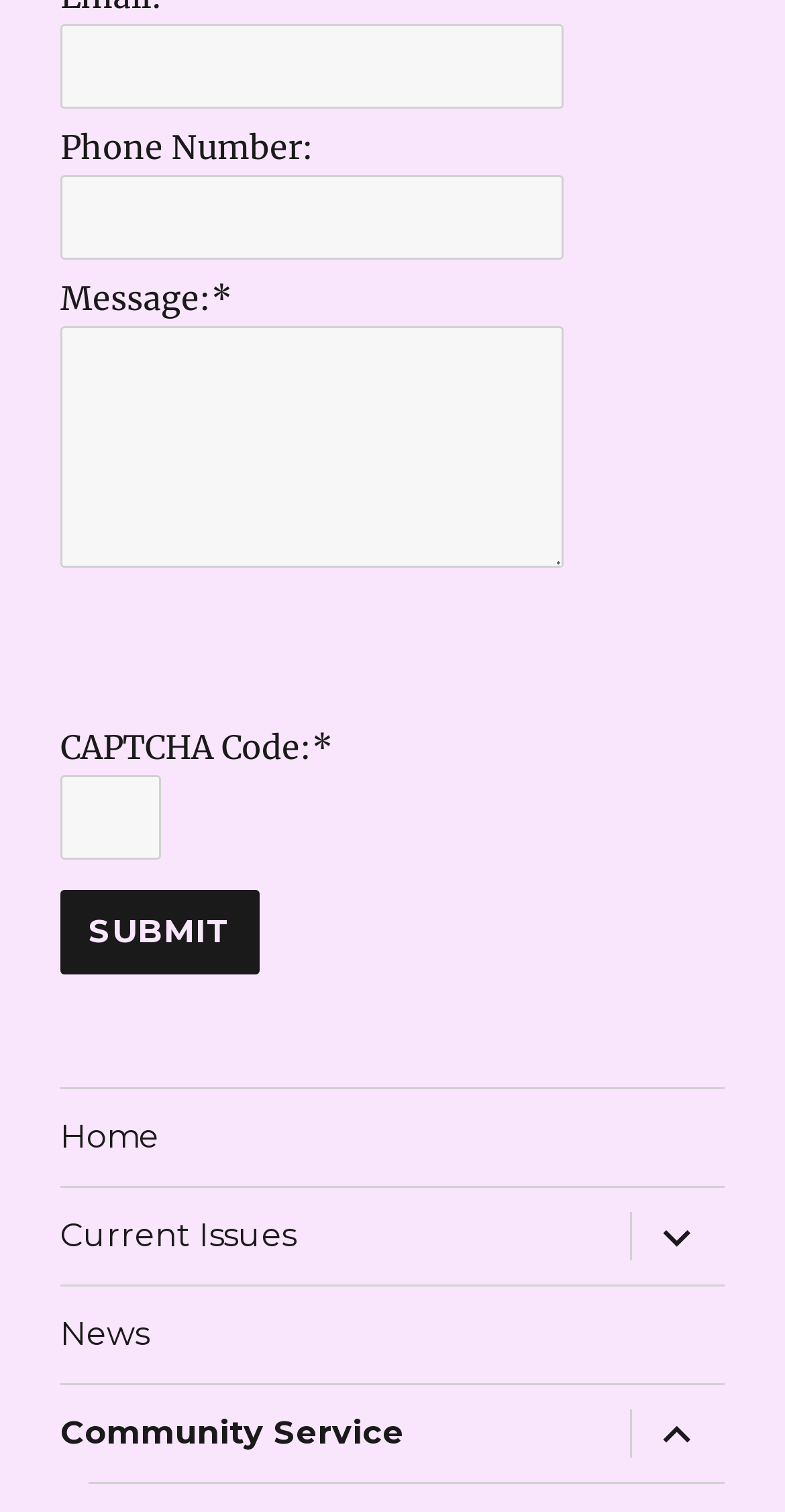Using the information in the image, give a comprehensive answer to the question: 
How many links are there in the navigation menu?

There are four links in the navigation menu: Home, Current Issues, News, and Community Service, which are likely used to navigate to different sections of the website.